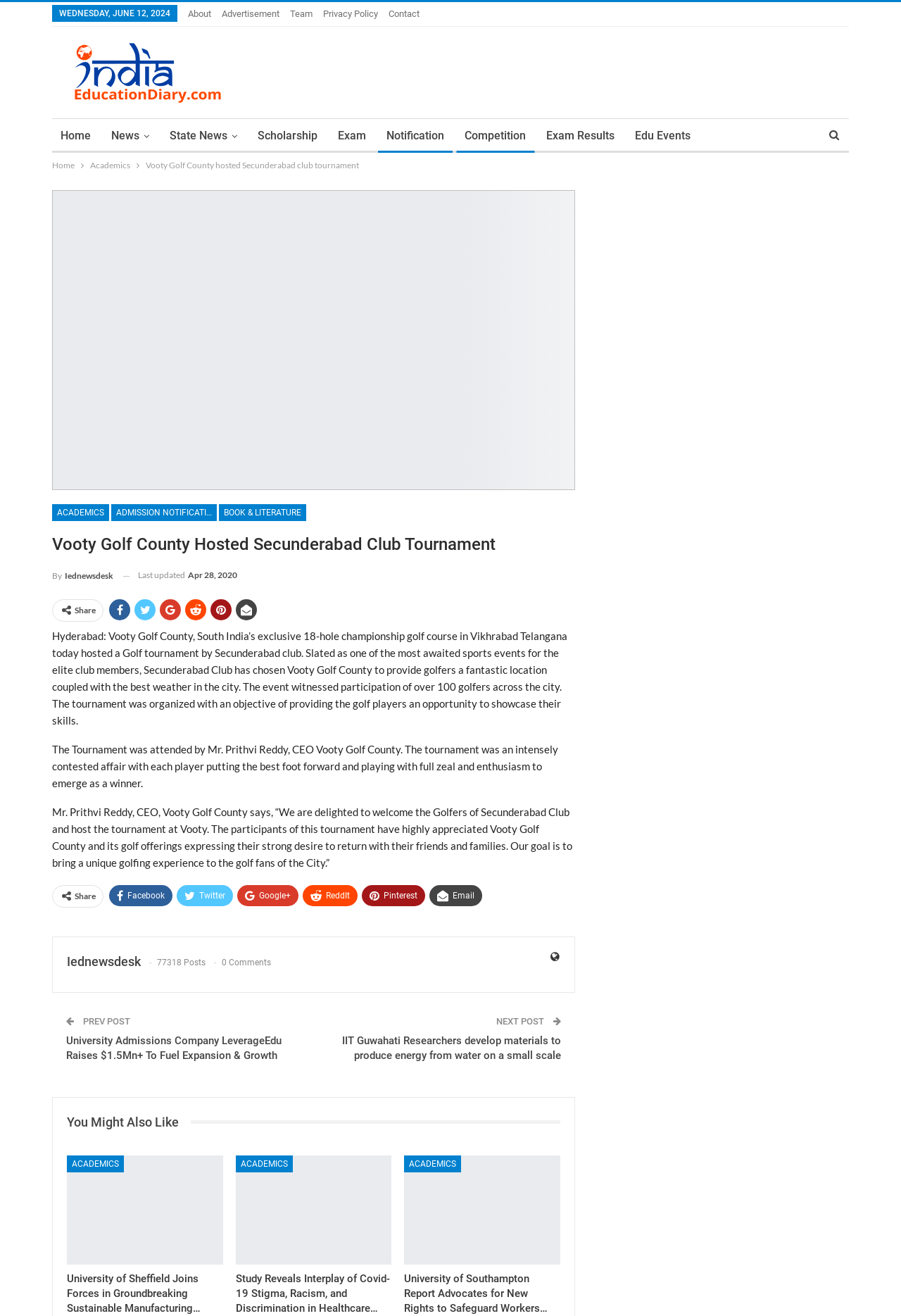Given the description: "State News", determine the bounding box coordinates of the UI element. The coordinates should be formatted as four float numbers between 0 and 1, [left, top, right, bottom].

[0.179, 0.09, 0.273, 0.116]